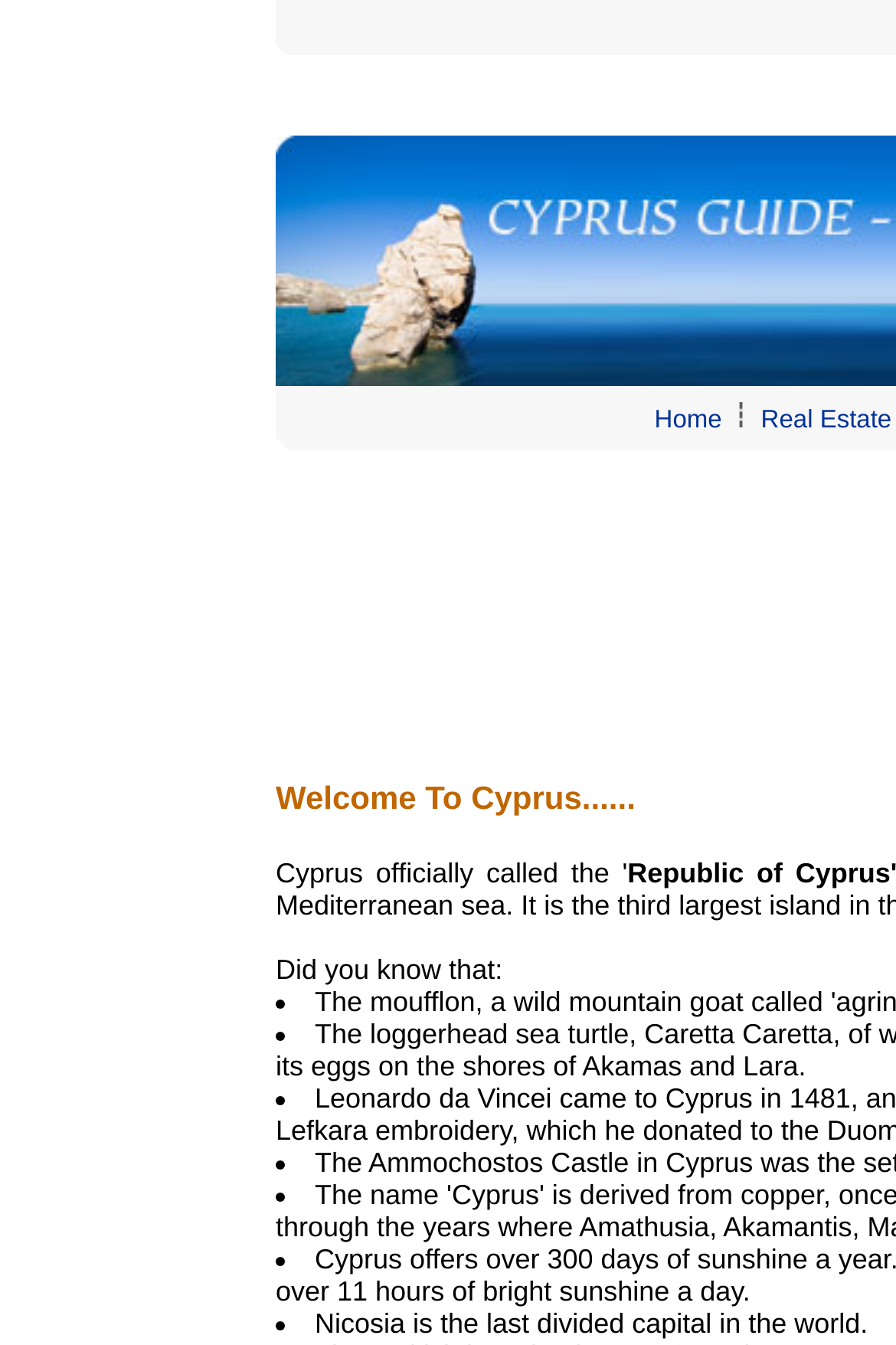Please determine the bounding box coordinates for the element with the description: "​".

None